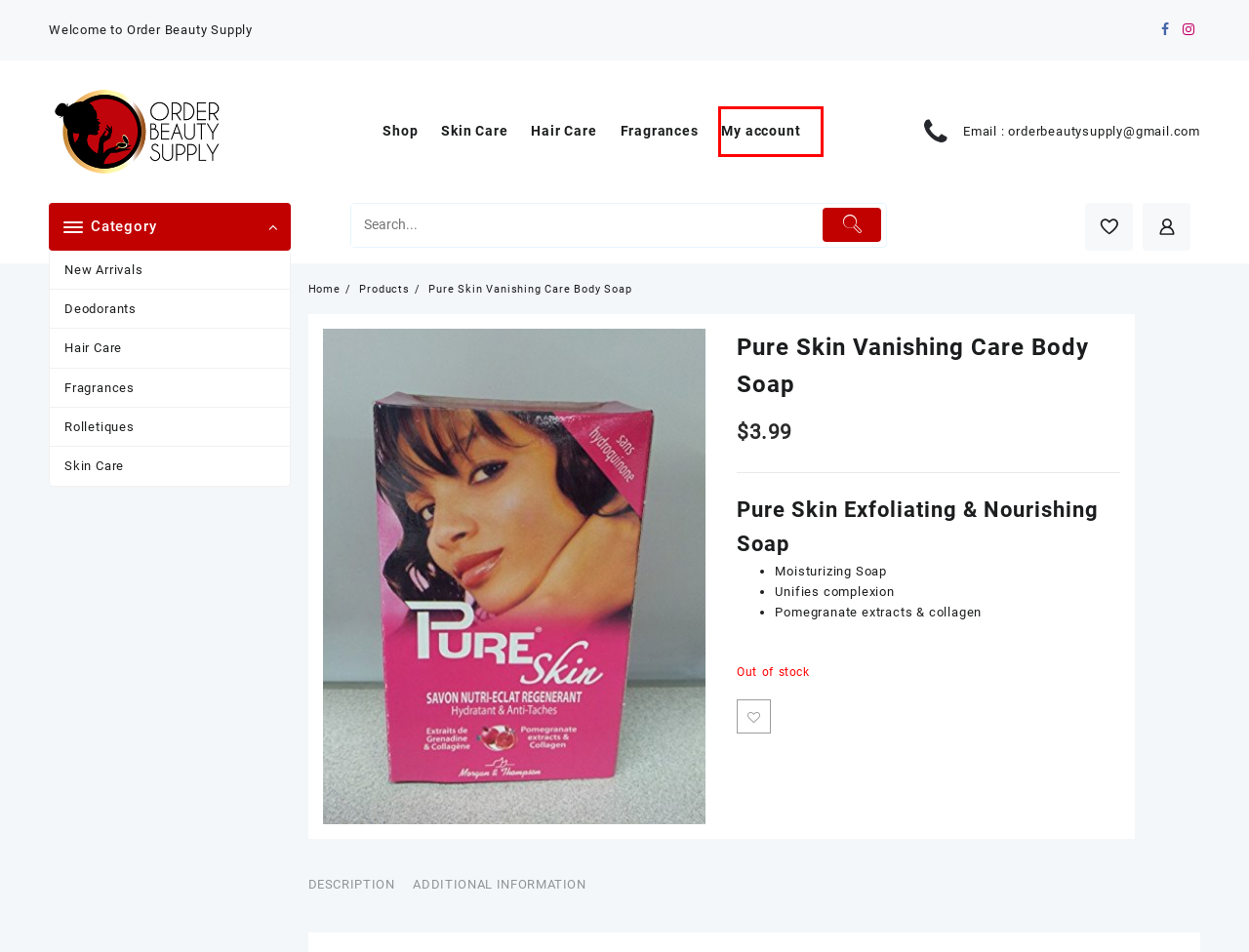Review the screenshot of a webpage containing a red bounding box around an element. Select the description that best matches the new webpage after clicking the highlighted element. The options are:
A. New Arrivals Archives | Order Beauty Supply
B. My account | Order Beauty Supply
C. #1 Beauty Supply Store USA - Order Beauty Supply | Skin and Body Care
D. Hair Care Archives | Order Beauty Supply
E. Body Mist | Fragrances | Women & Men | Order Beauty Supply
F. Rolletiques Archives | Order Beauty Supply
G. Skin Care Archives | Order Beauty Supply
H. Shop | Order Beauty Supply

B